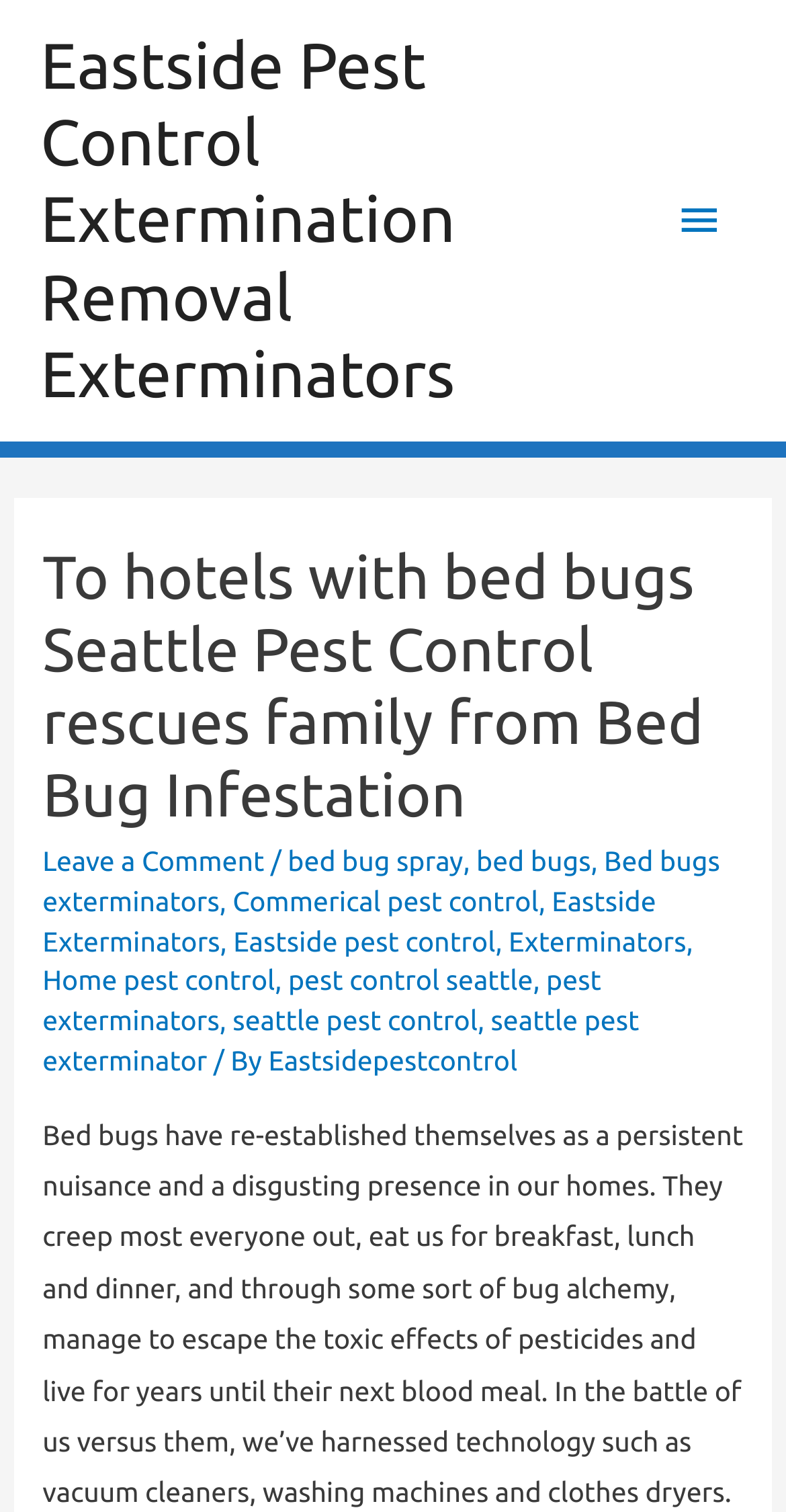Please locate the bounding box coordinates of the element that should be clicked to complete the given instruction: "Read more about 'Bed bugs exterminators'".

[0.054, 0.558, 0.916, 0.606]